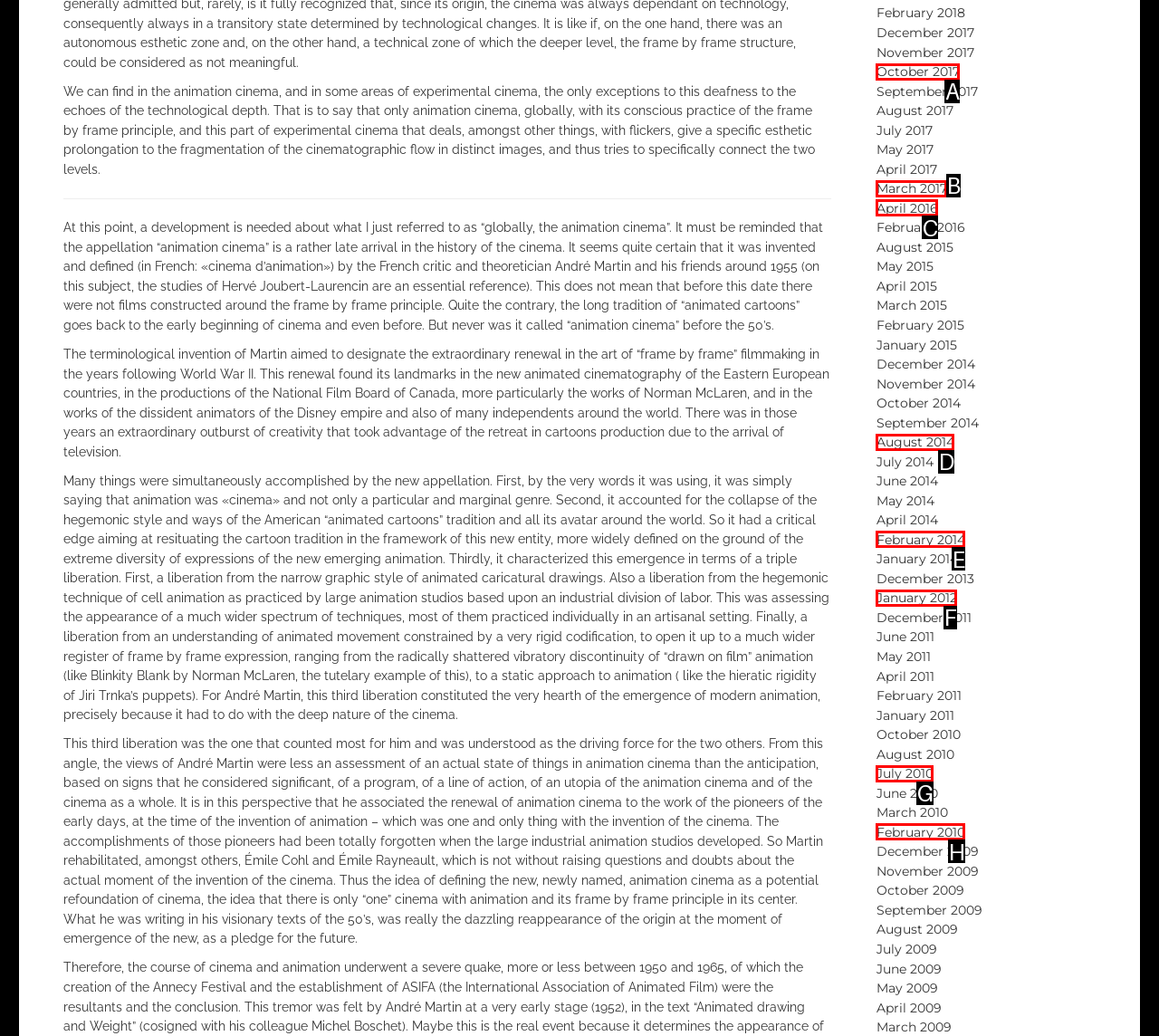Refer to the description: January 2012 and choose the option that best fits. Provide the letter of that option directly from the options.

F